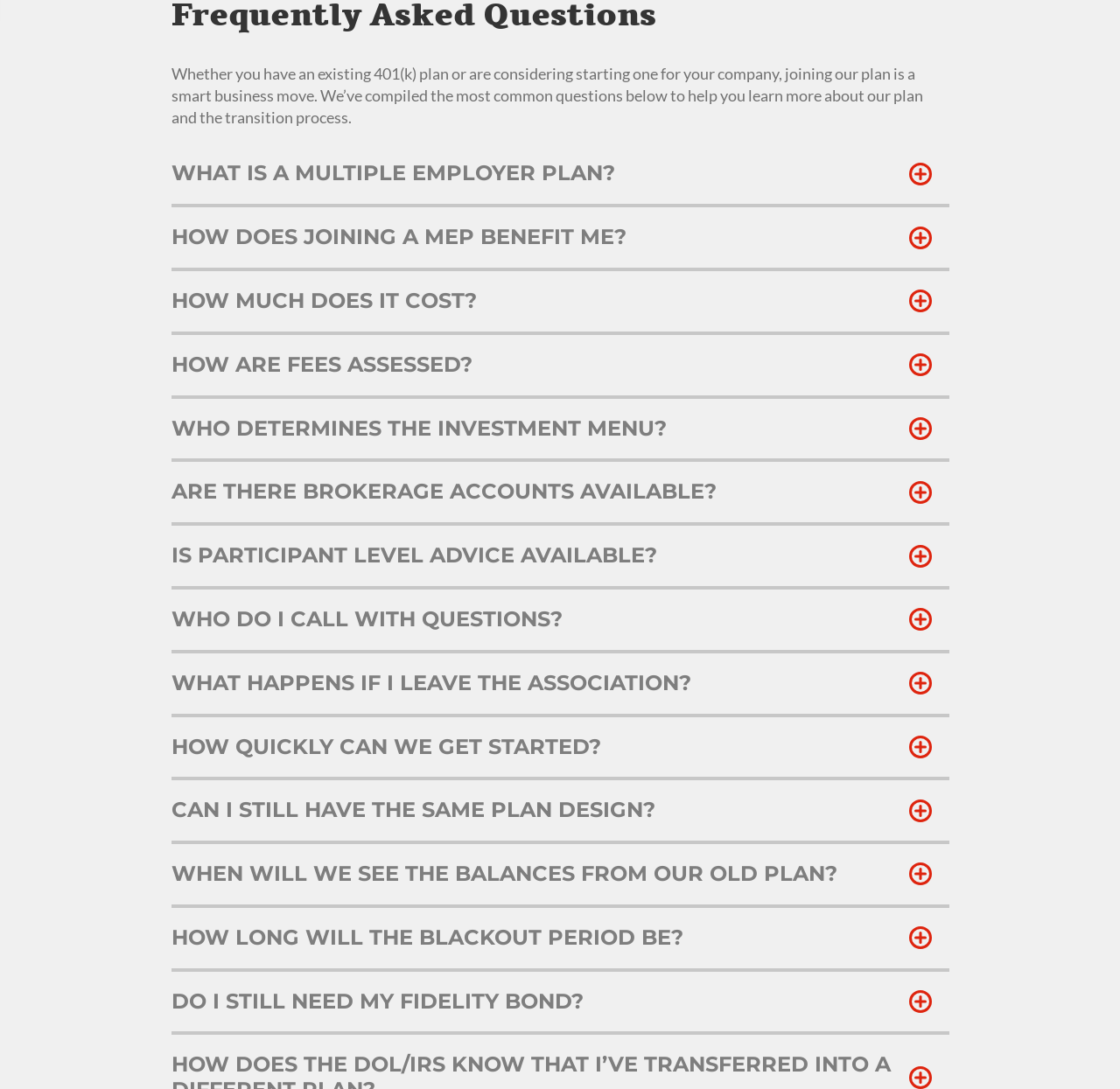What is the main topic of this webpage?
Answer the question based on the image using a single word or a brief phrase.

Multiple Employer Plan